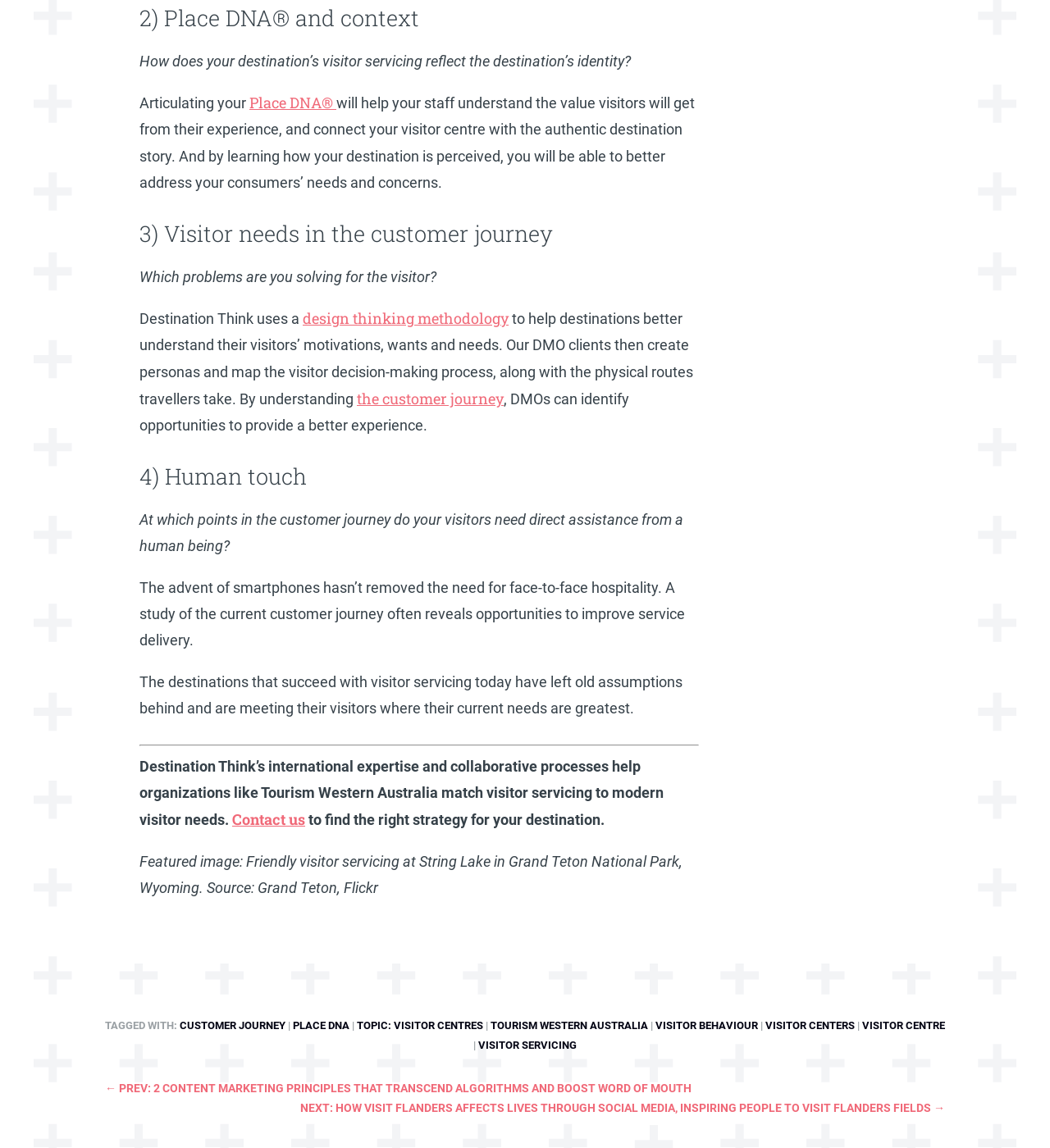Find the bounding box coordinates of the element's region that should be clicked in order to follow the given instruction: "Click on 'design thinking methodology'". The coordinates should consist of four float numbers between 0 and 1, i.e., [left, top, right, bottom].

[0.288, 0.269, 0.484, 0.286]